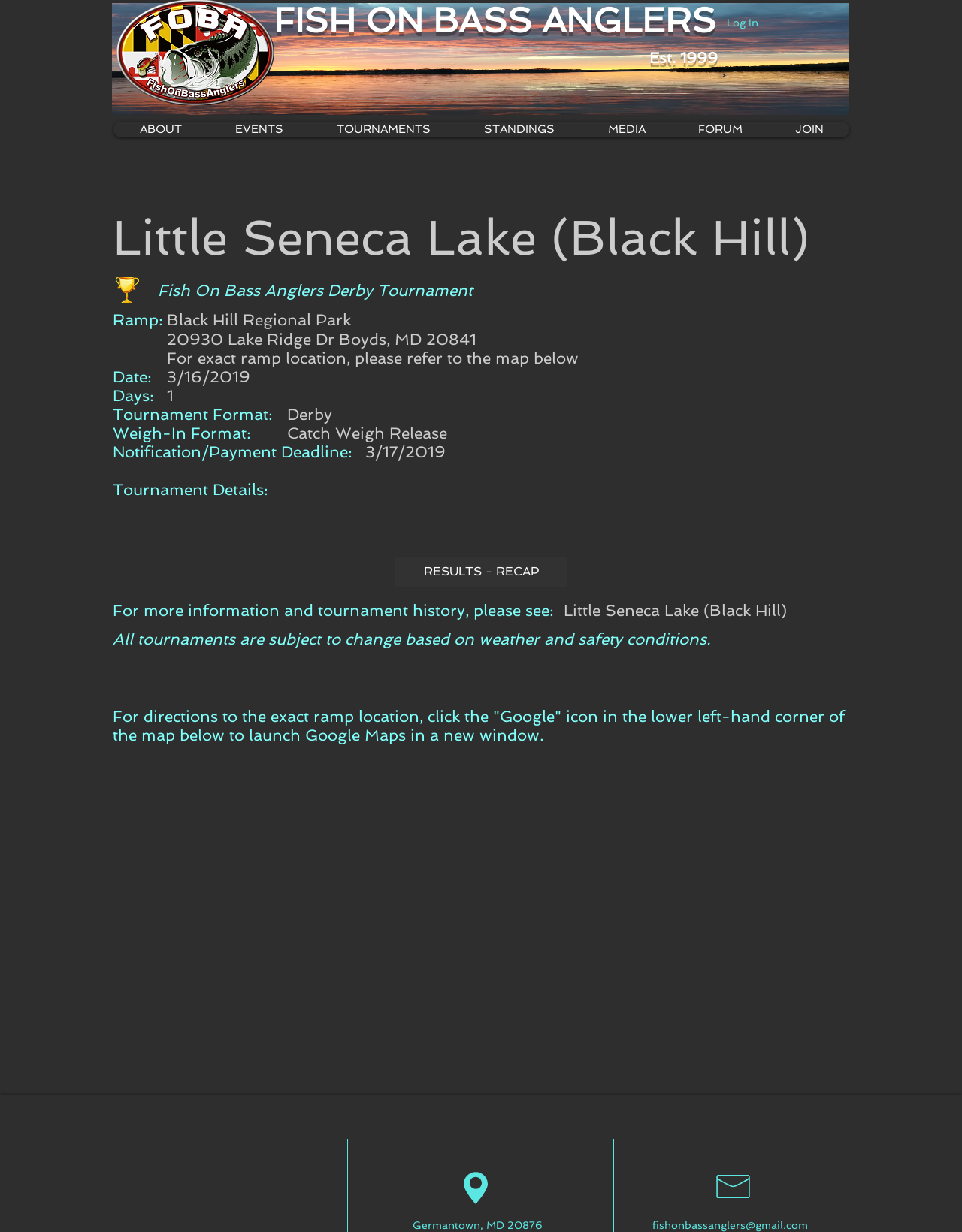What social media platforms are available?
Analyze the screenshot and provide a detailed answer to the question.

I found the answer by looking at the links at the bottom of the page that say 'FACEBOOK', 'INSTAGRAM', and 'TWITTER'. These links are likely to be the social media platforms available.